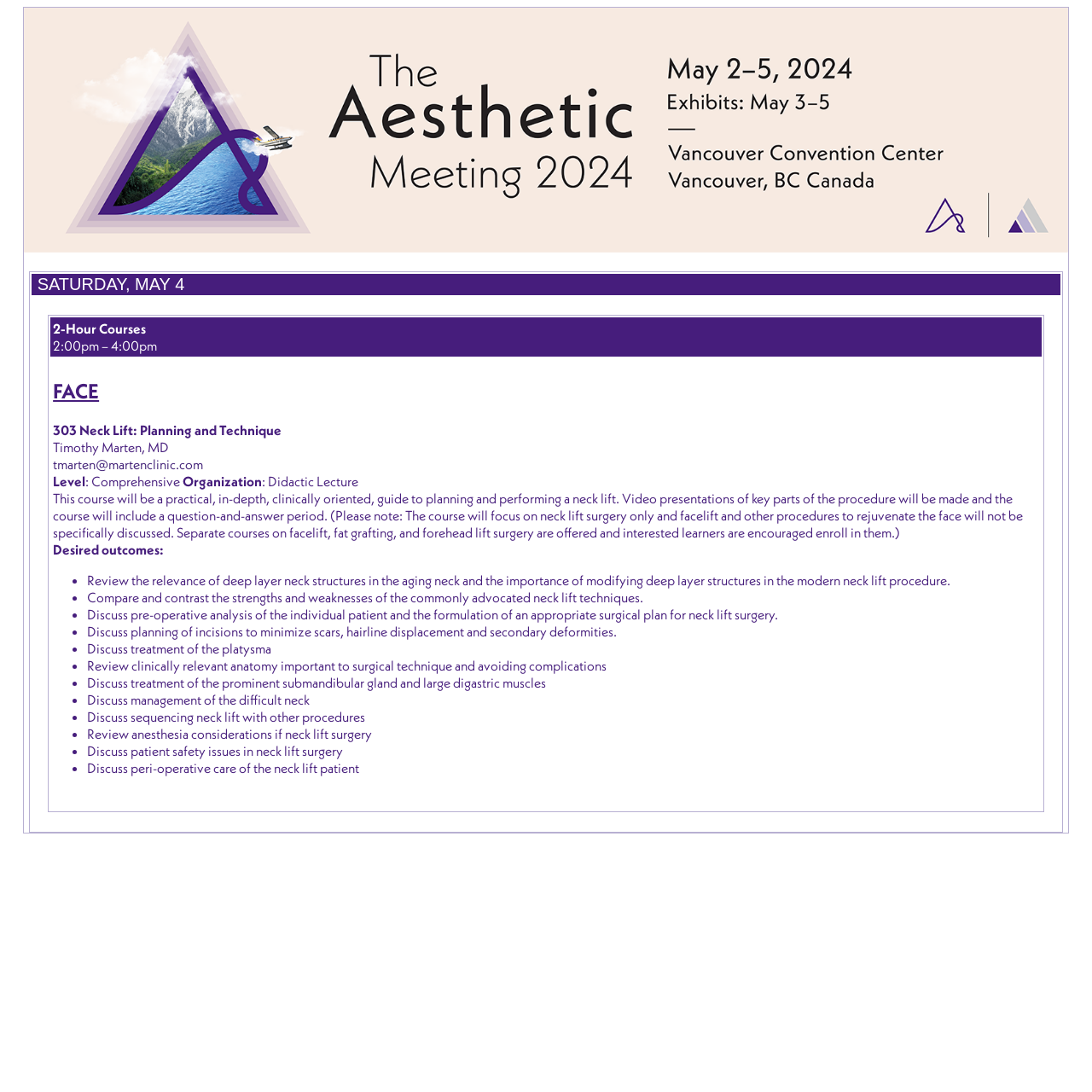What is the level of the FACE 303 course?
Provide a detailed answer to the question using information from the image.

The level of the FACE 303 course is Comprehensive, which can be found in the course description table. This information is provided to help attendees understand the course content and prerequisites.